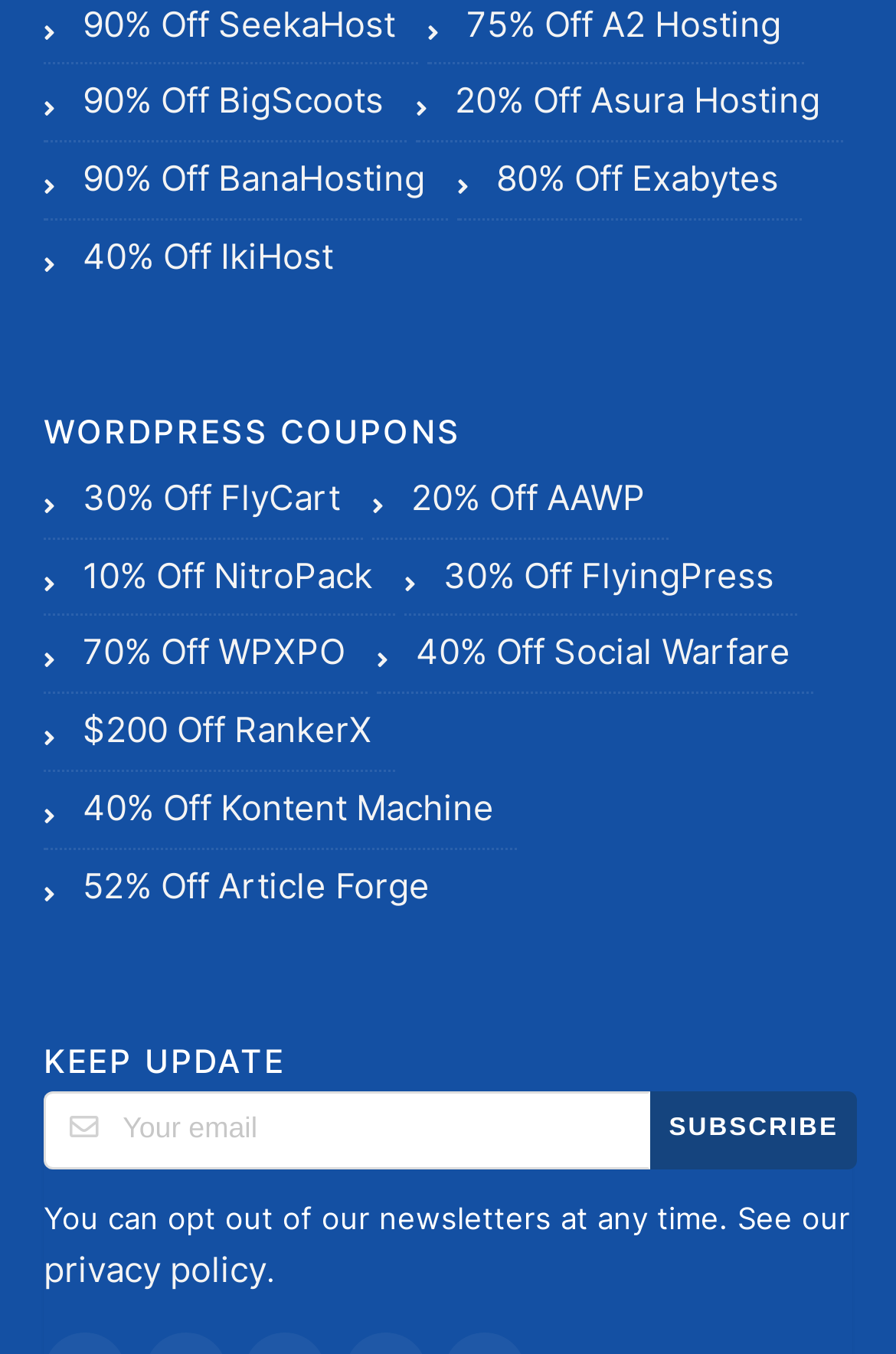Bounding box coordinates are specified in the format (top-left x, top-left y, bottom-right x, bottom-right y). All values are floating point numbers bounded between 0 and 1. Please provide the bounding box coordinate of the region this sentence describes: 40% Off Kontent Machine

[0.049, 0.57, 0.577, 0.628]